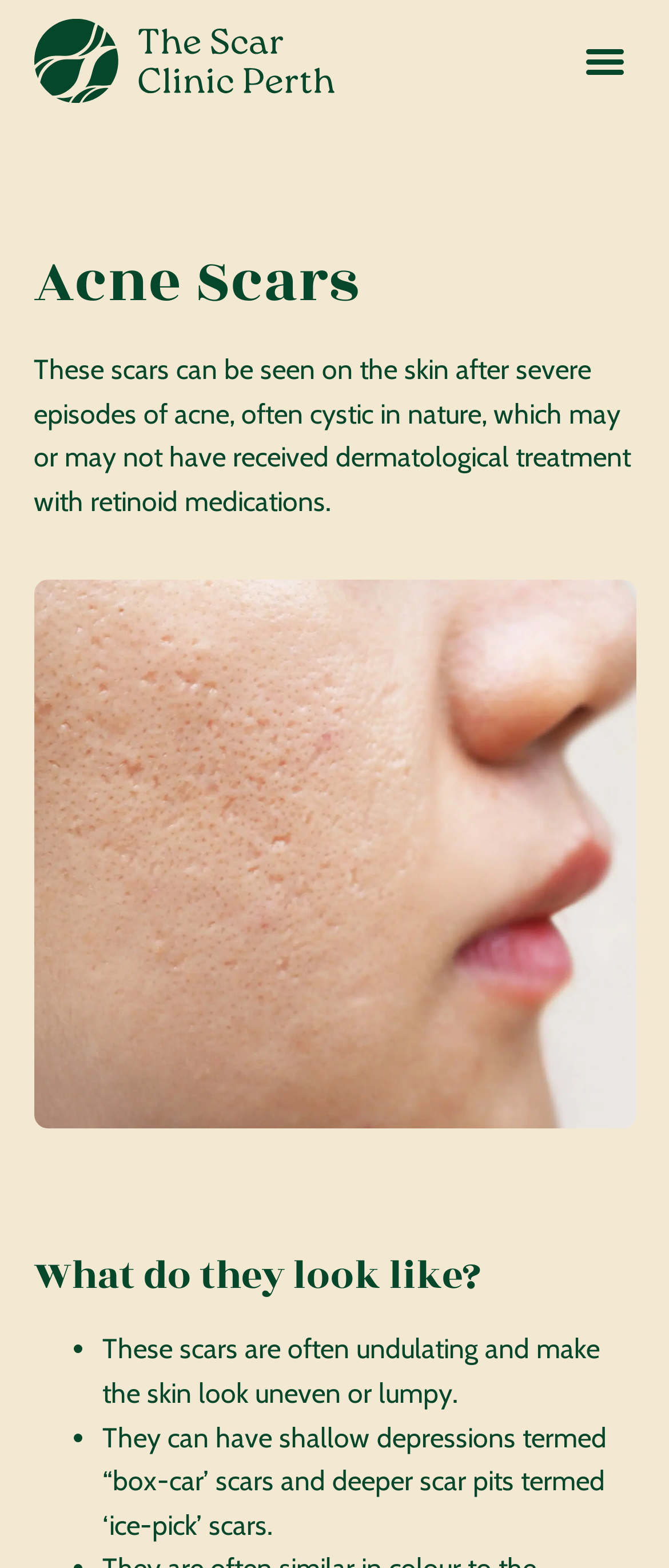Provide the bounding box coordinates for the UI element described in this sentence: "Menu". The coordinates should be four float values between 0 and 1, i.e., [left, top, right, bottom].

[0.858, 0.019, 0.95, 0.059]